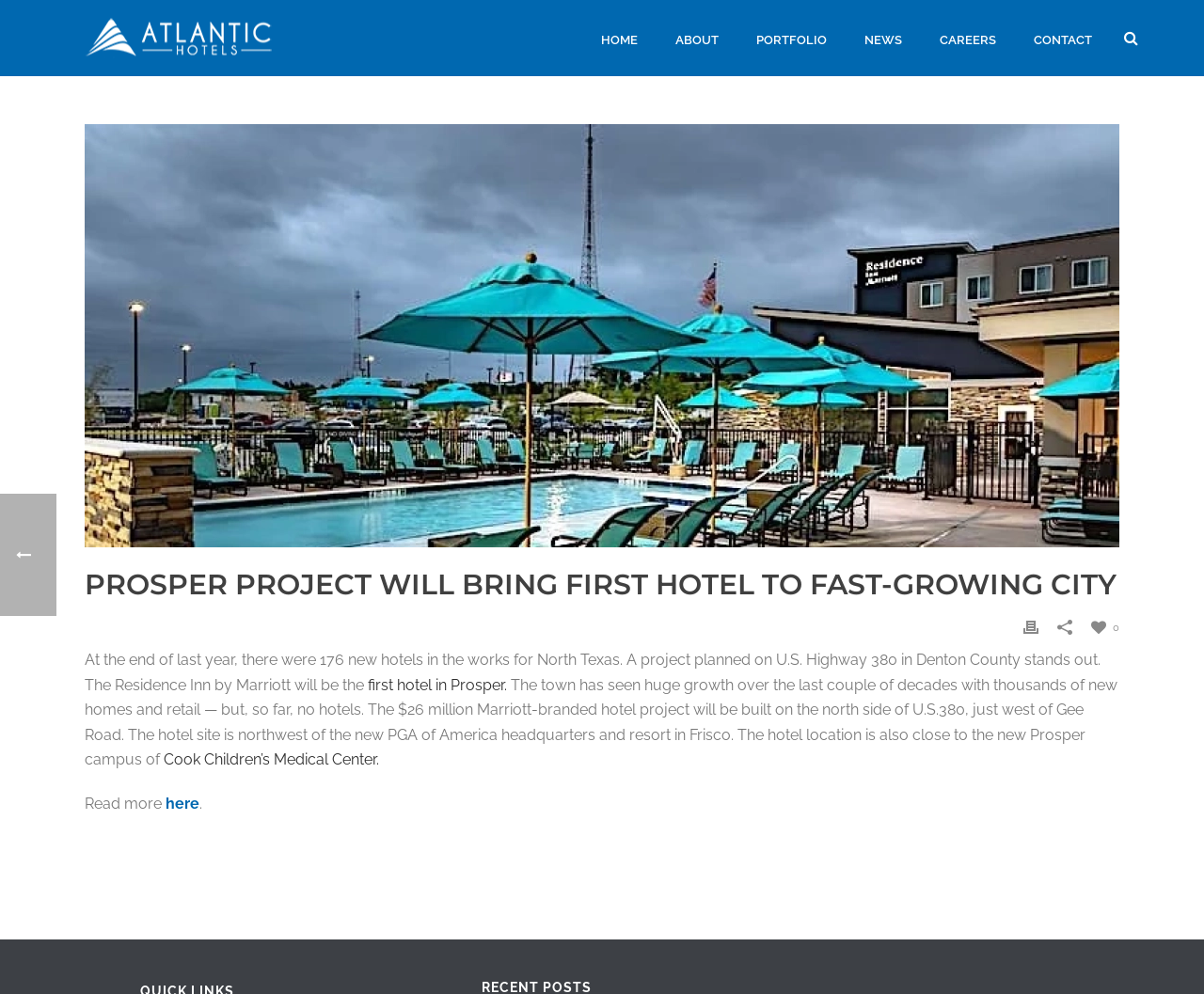Find the bounding box coordinates for the HTML element described as: "first hotel in Prosper.". The coordinates should consist of four float values between 0 and 1, i.e., [left, top, right, bottom].

[0.305, 0.68, 0.421, 0.698]